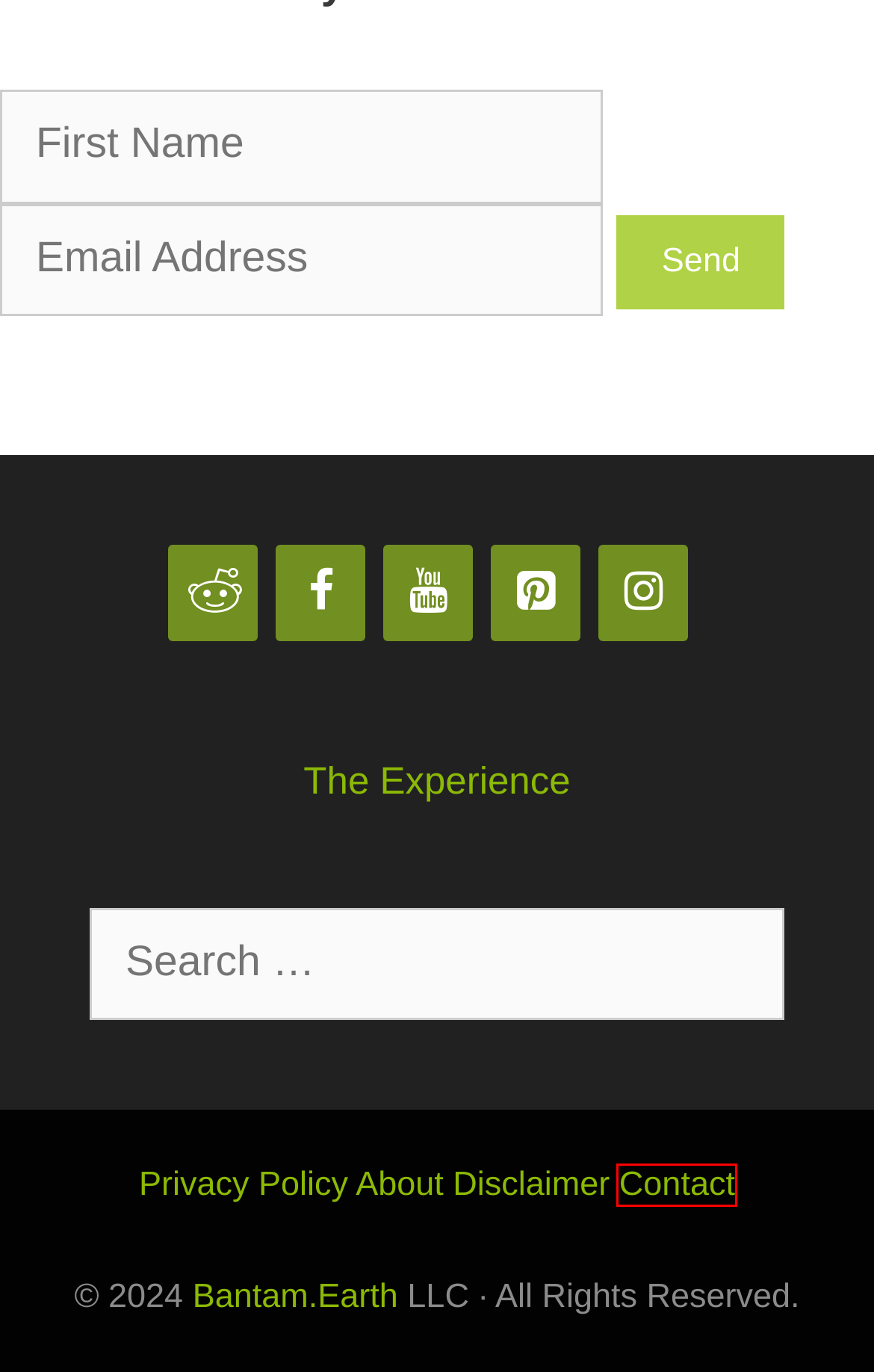Examine the screenshot of a webpage with a red bounding box around a UI element. Your task is to identify the webpage description that best corresponds to the new webpage after clicking the specified element. The given options are:
A. Make | A Series Of Tutorials For Plants & Animals - Bantm.Earth
B. What Is Bantam.Earth About?
C. A List Of 150+ Super Small Exotic Pets W/ Easy Care Guides
D. Disclaimer - Bantam.Earth
E. Contact | Bantam.Earth
F. Bantam.Earth | Reimaging Home Decor With Nature...
G. The Experience - Bantam.Earth
H. Privacy Policy | Bantam.Earth

E